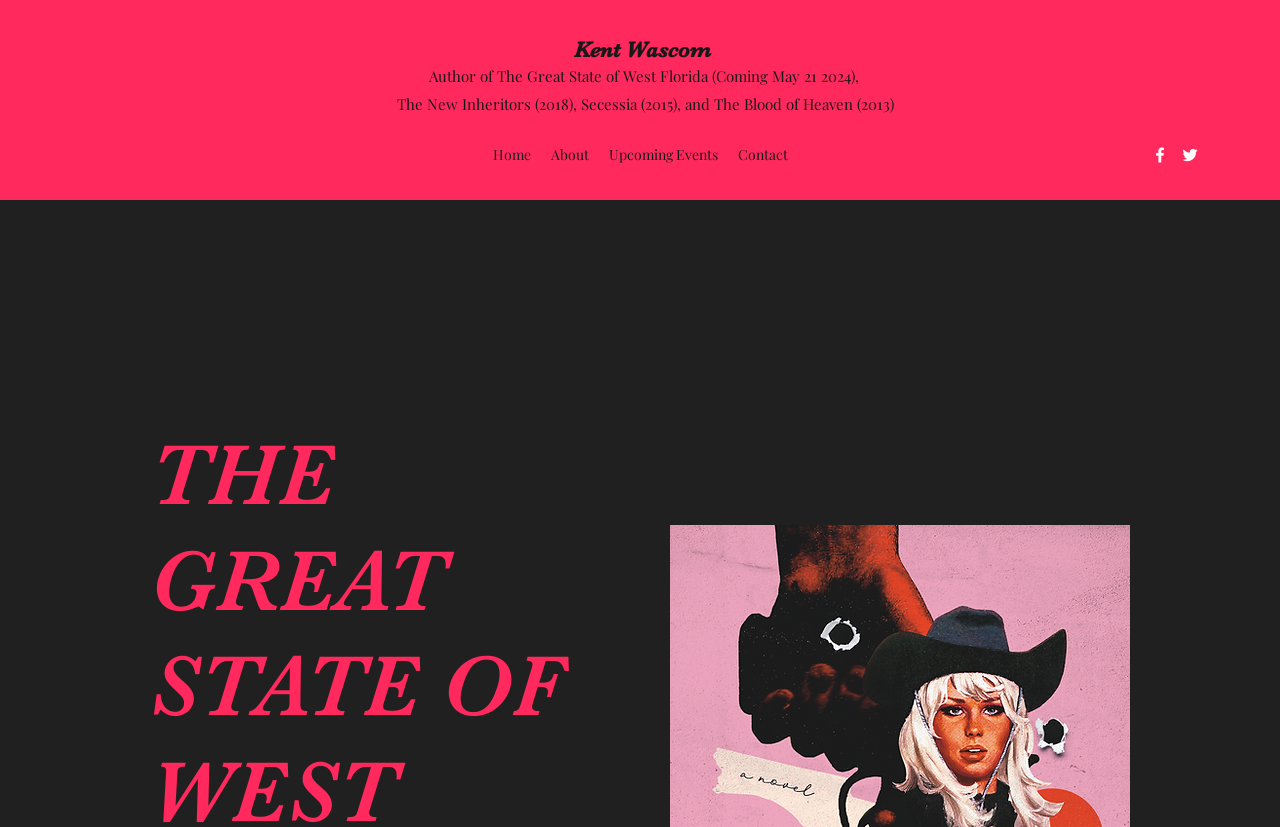Based on what you see in the screenshot, provide a thorough answer to this question: What are the author's published books?

The StaticText element with the text 'The New Inheritors (2018), Secessia (2015), and The Blood of Heaven (2013)' lists the author's published books.